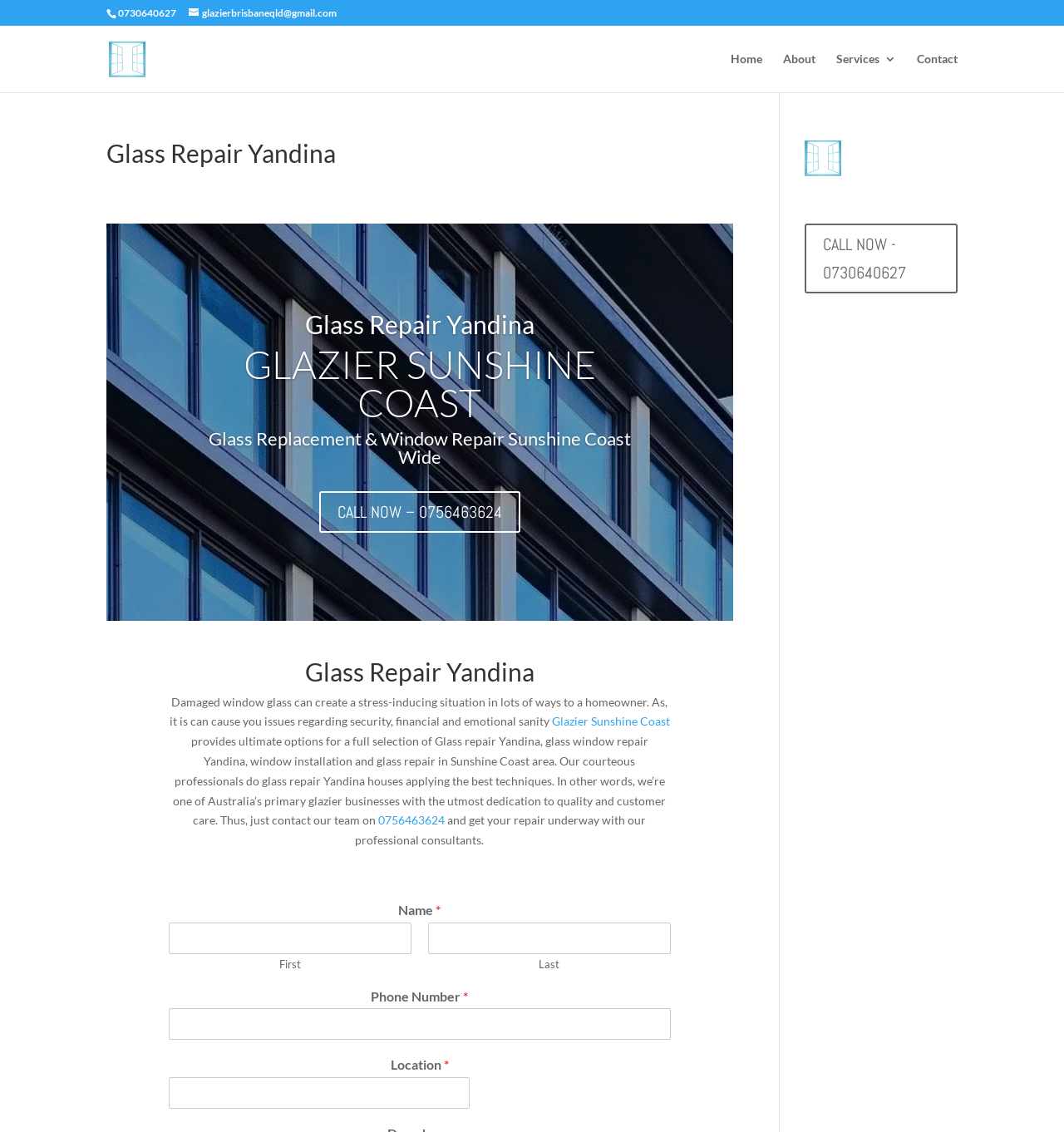Please identify the bounding box coordinates of the element I need to click to follow this instruction: "Go to home page".

[0.687, 0.047, 0.716, 0.081]